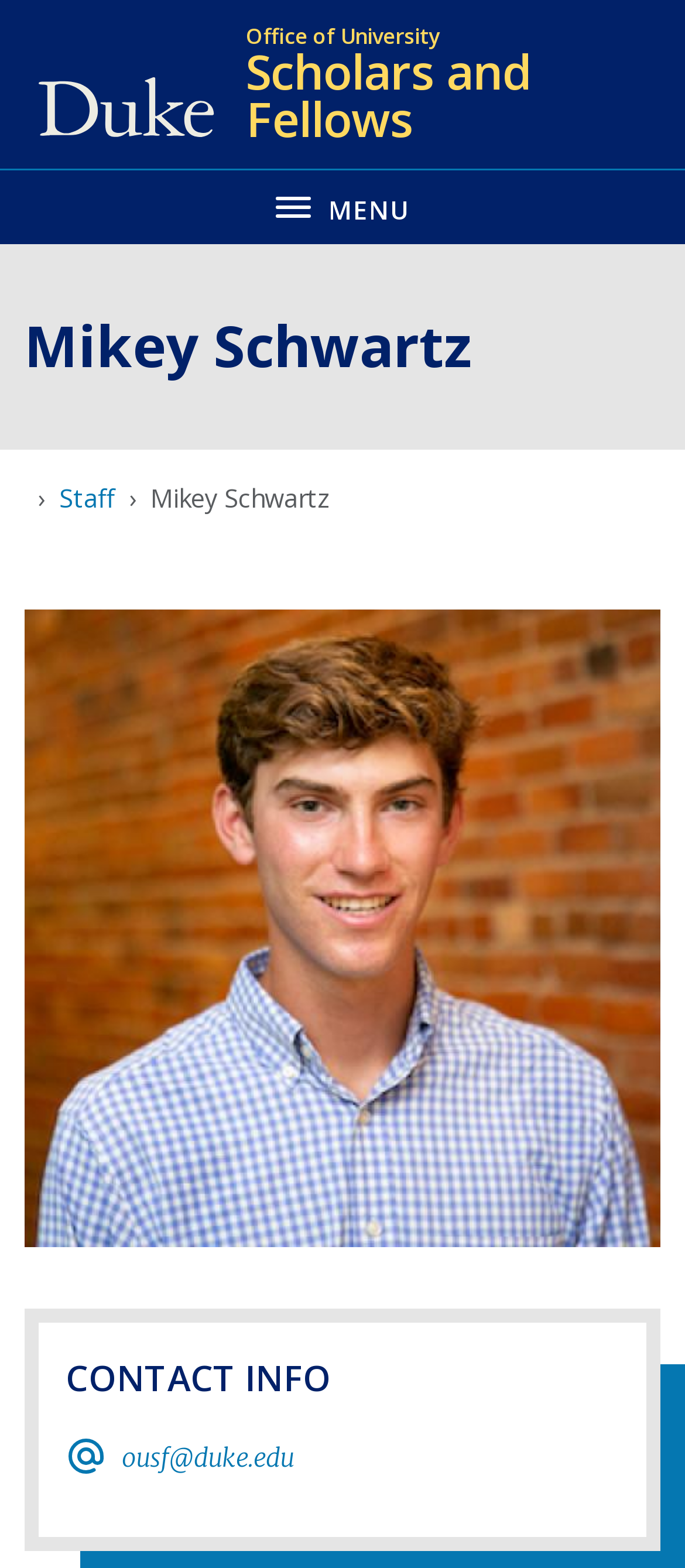Create a detailed summary of the webpage's content and design.

This webpage is about Mikey Schwartz, a staff member at the Office of University Scholars and Fellows at Duke University. At the top left of the page, there is a link to the Duke University Office of University Scholars and Fellows, accompanied by a small Duke University logo. Next to it, there is a button to toggle the navigation menu, which is currently not expanded. The button is labeled "MENU".

Below the navigation button, there is a large heading with Mikey Schwartz's name. Underneath the heading, there is a breadcrumb navigation section, which shows that Mikey Schwartz is a staff member. 

On the right side of the page, there is a large image of Mikey Schwartz, taking up most of the vertical space. At the bottom of the page, there is a section labeled "CONTACT INFO", which includes a link to the email address "ousf@duke.edu".

The webpage also has a brief bio of Mikey Schwartz, mentioning his hometown, major, and hobbies, including being a member of his school's soccer, swimming, and track teams.